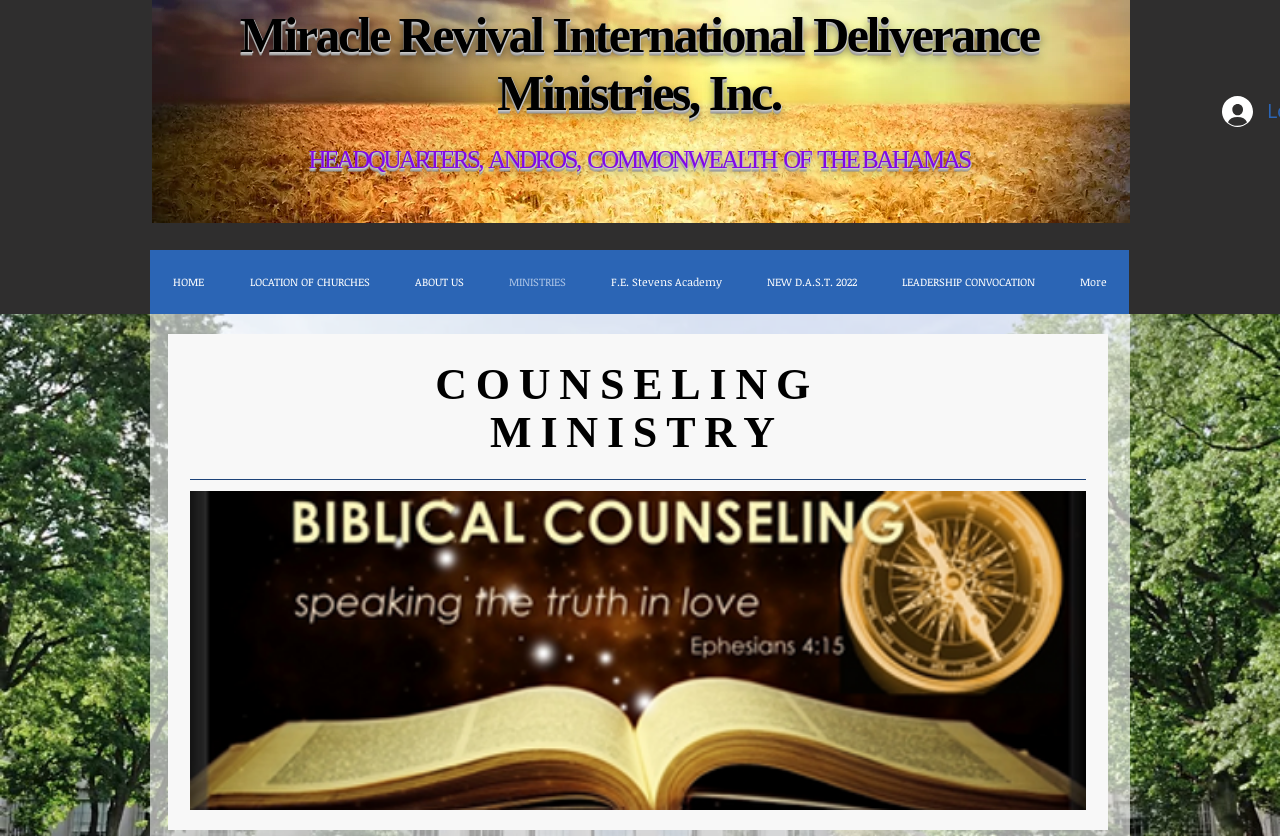Describe all the key features of the webpage in detail.

The webpage is about Miracle Revival International Deliverance Ministries, Inc., with its headquarters located in Andros, Commonwealth of the Bahamas. At the top, there is a heading with the organization's name, followed by its location. Below this, there is a navigation menu labeled "Site" that contains seven links: "HOME", "LOCATION OF CHURCHES", "ABOUT US", "MINISTRIES", "F.E. Stevens Academy", "NEW D.A.S.T. 2022", and "LEADERSHIP CONVOCATION". These links are aligned horizontally and take up a significant portion of the top section of the page. 

To the right of the navigation menu, there is a small image. 

Further down the page, there are two headings, "COUNSELING" and "MINISTRY", which are positioned side by side and take up a significant portion of the page's width.